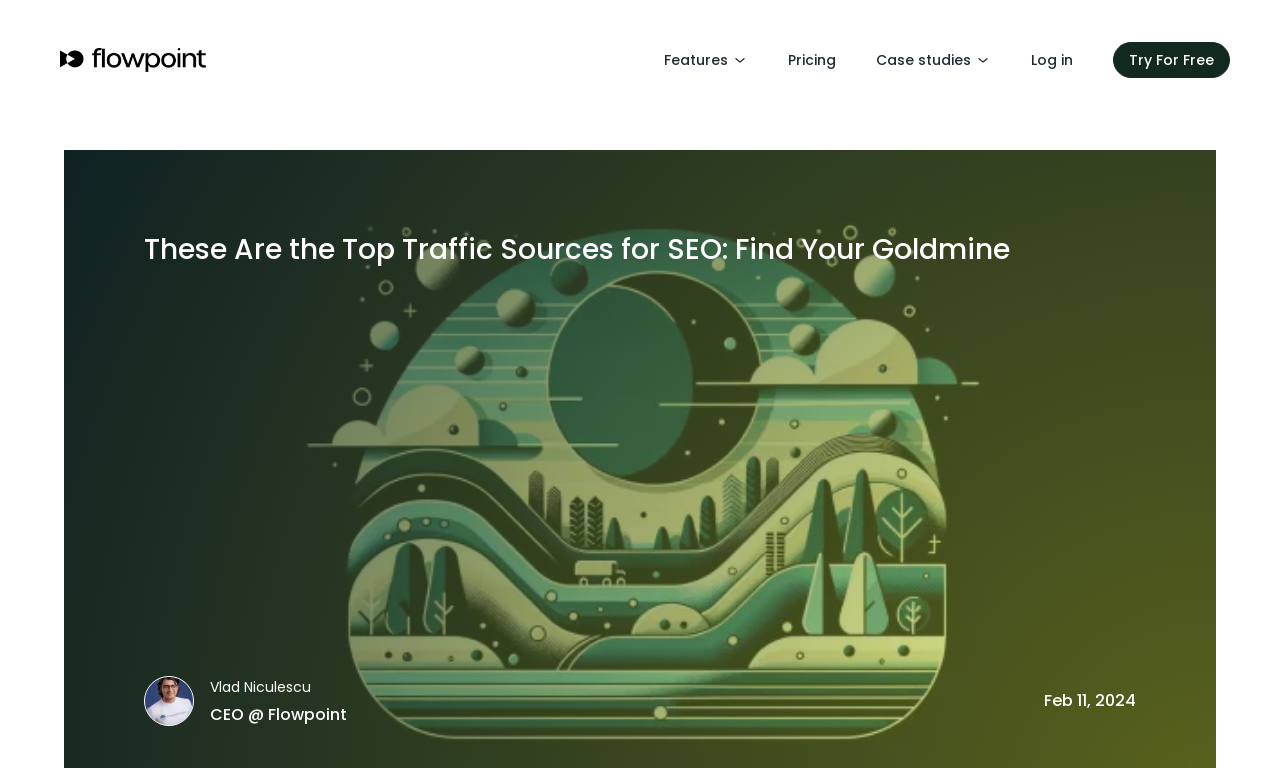Provide a short answer using a single word or phrase for the following question: 
When was the article published?

Feb 11, 2024